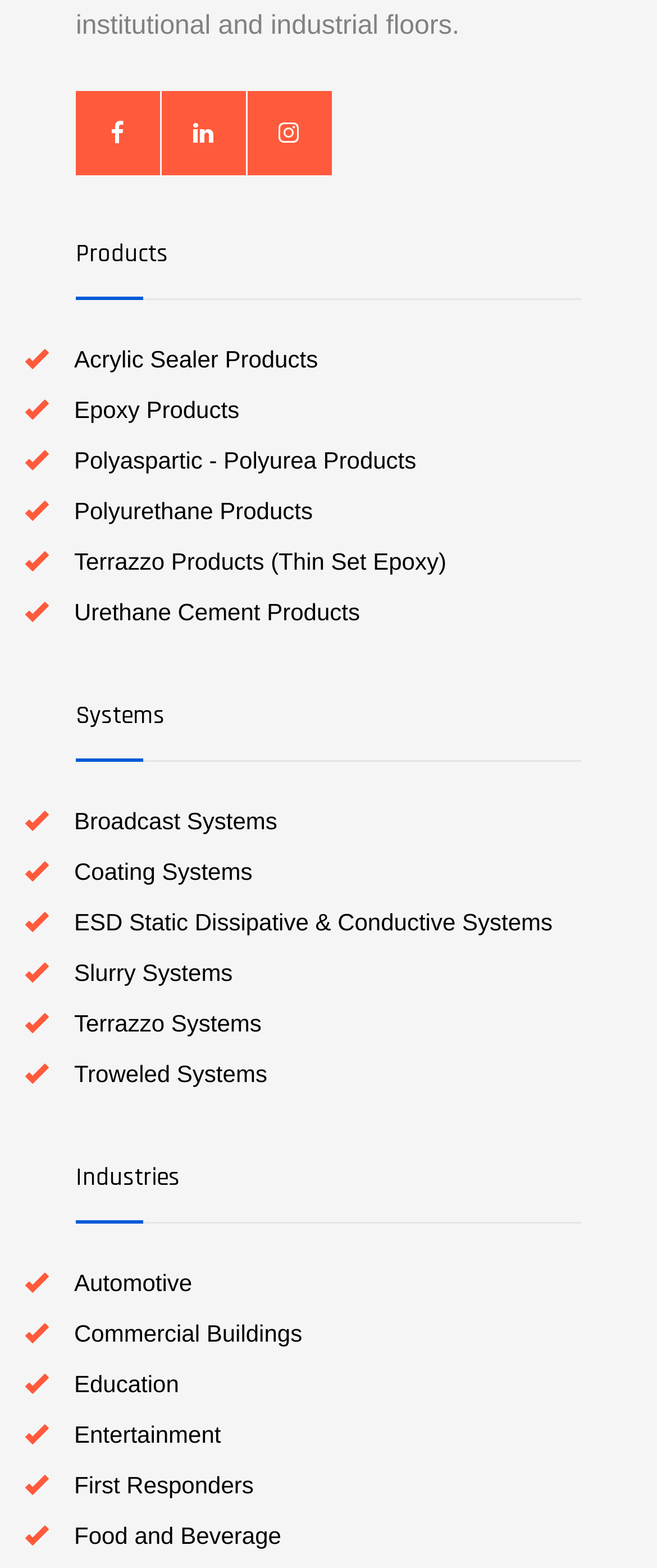Locate the bounding box coordinates of the segment that needs to be clicked to meet this instruction: "View Products".

[0.115, 0.149, 0.885, 0.191]